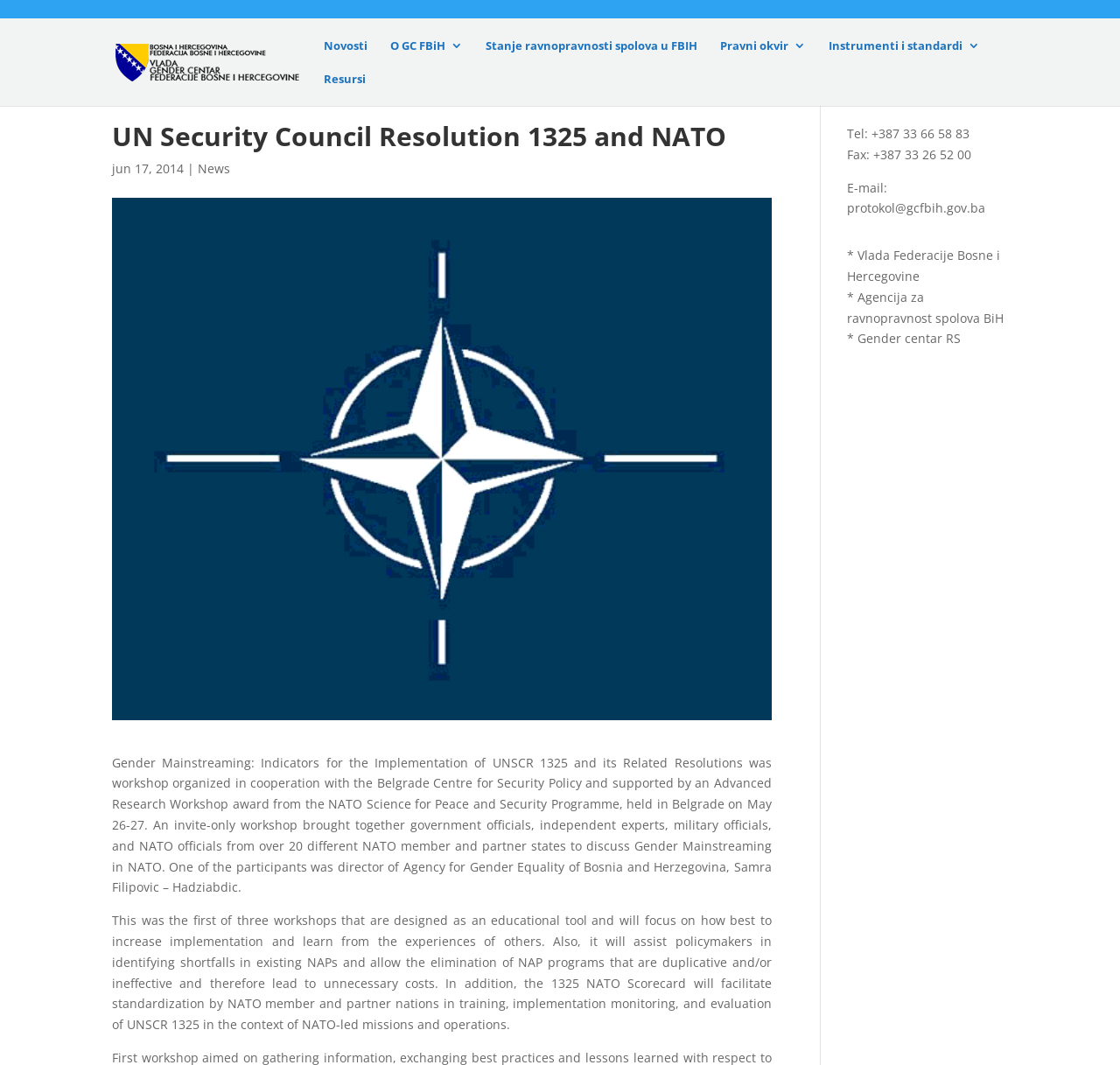Please analyze the image and provide a thorough answer to the question:
How many workshops are planned in the series?

The number of workshops planned in the series can be inferred from the text that describes the event. It is mentioned that this was the first of three workshops that are designed as an educational tool.